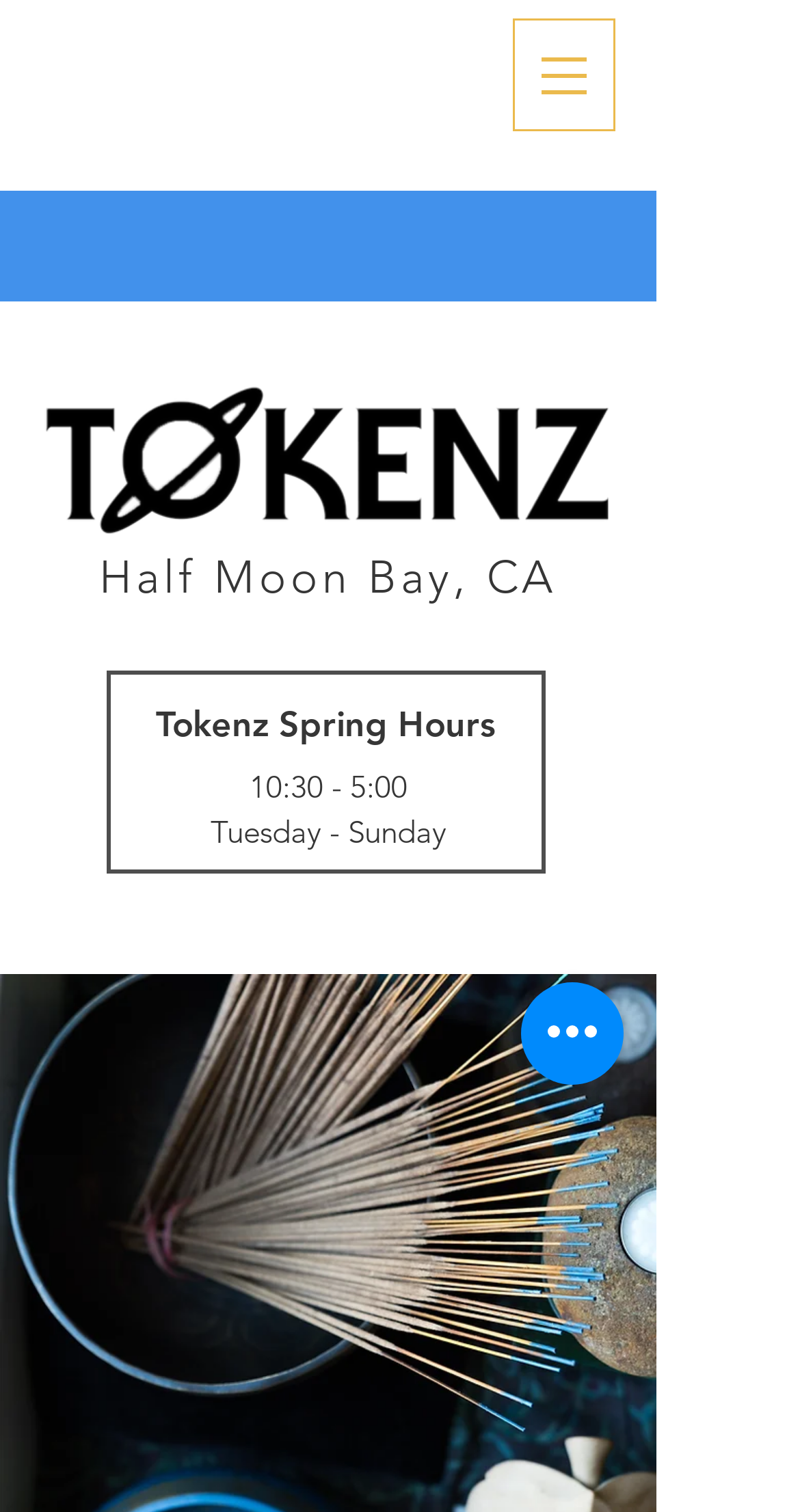What is the location mentioned on the webpage?
Please provide a comprehensive and detailed answer to the question.

I found the location by looking at the heading element which says 'Half Moon Bay, CA'. This suggests that the webpage is related to a specific location.